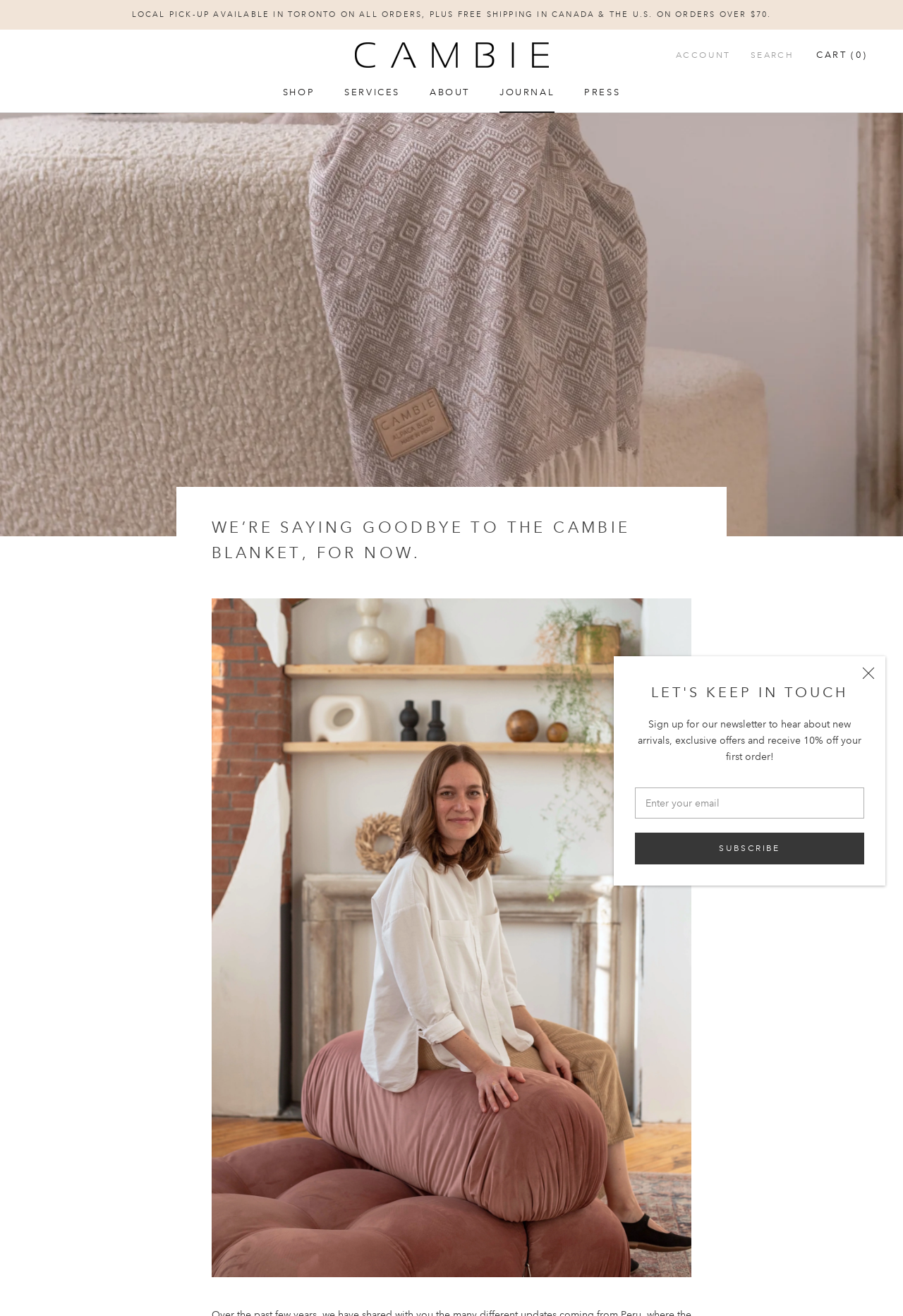What is the current status of the CAMBIE blanket?
Answer the question with a thorough and detailed explanation.

The current status of the CAMBIE blanket is that it is no longer available, as indicated by the heading 'WE’RE SAYING GOODBYE TO THE CAMBIE BLANKET, FOR NOW.' and the overall tone of the webpage.